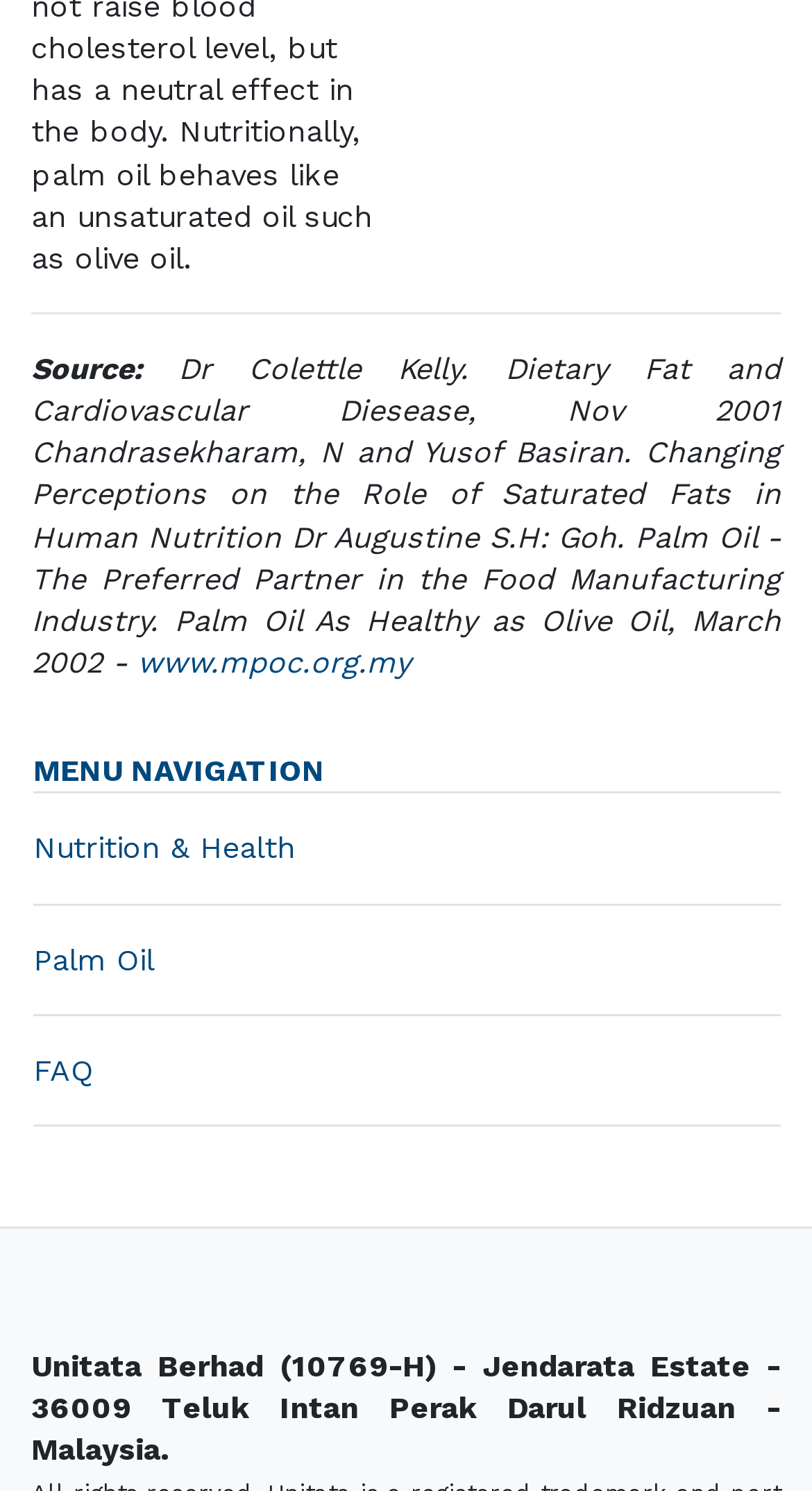Who is the author of the article about palm oil?
Please answer the question with as much detail and depth as you can.

The author of the article about palm oil is mentioned as 'Dr Augustine S.H: Goh' which is part of the StaticText element with bounding box coordinates [0.038, 0.236, 0.962, 0.455].